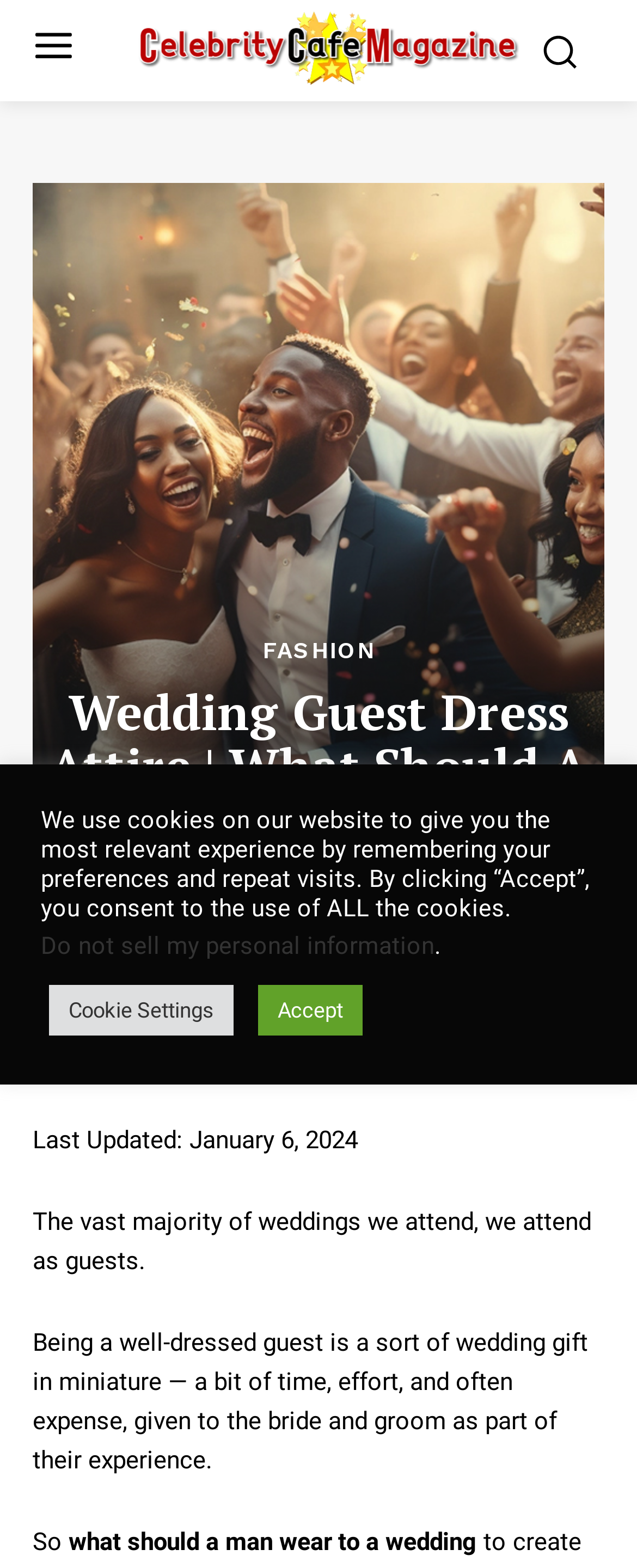Who is the author of the article?
Use the image to give a comprehensive and detailed response to the question.

The author of the article can be found by looking at the 'By:' section, which is located below the main heading. The text 'By:' is followed by a link with the text 'Admin', indicating that Admin is the author of the article.